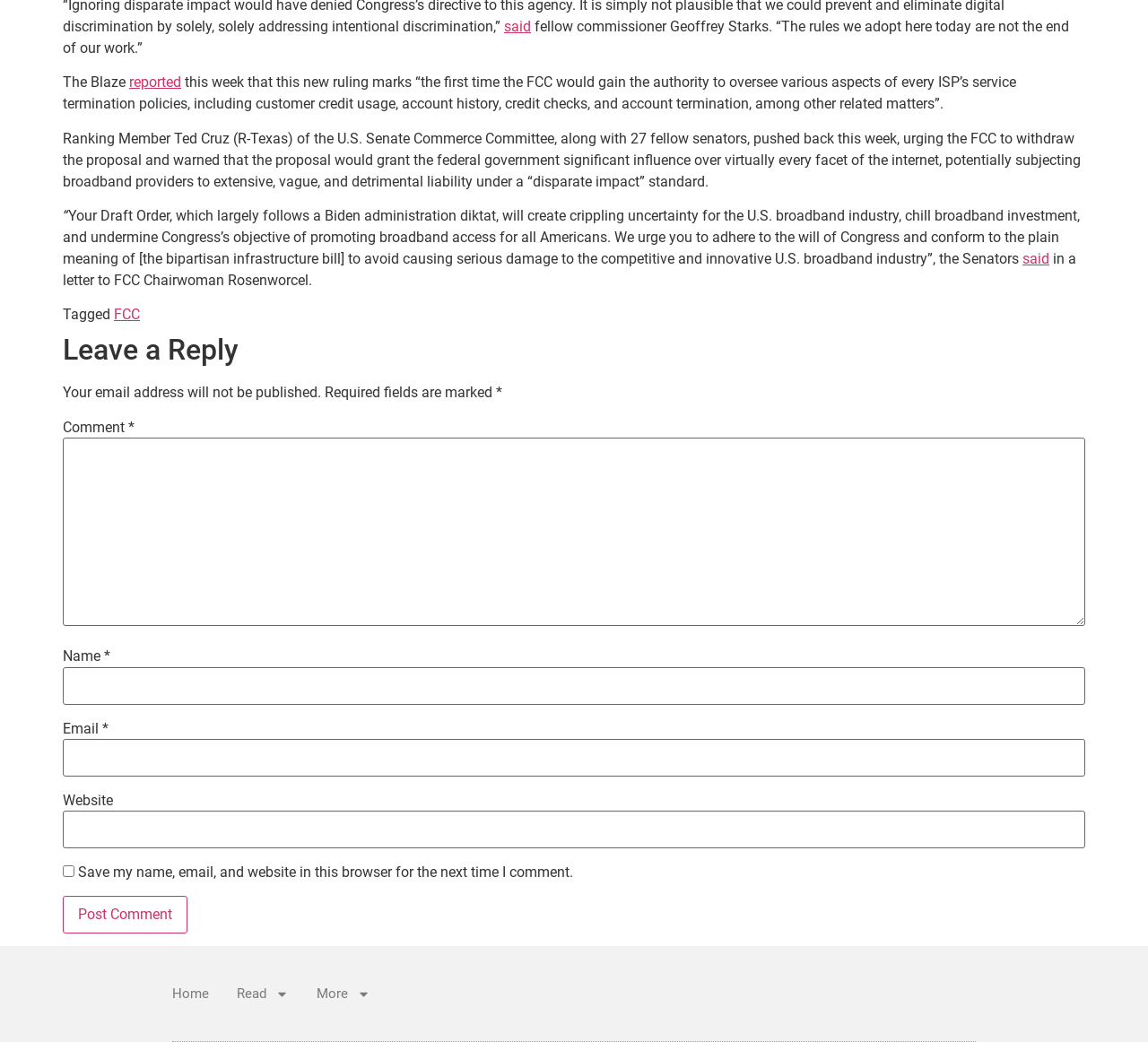What is the purpose of the textbox labeled 'Comment'?
Answer with a single word or phrase, using the screenshot for reference.

To leave a reply